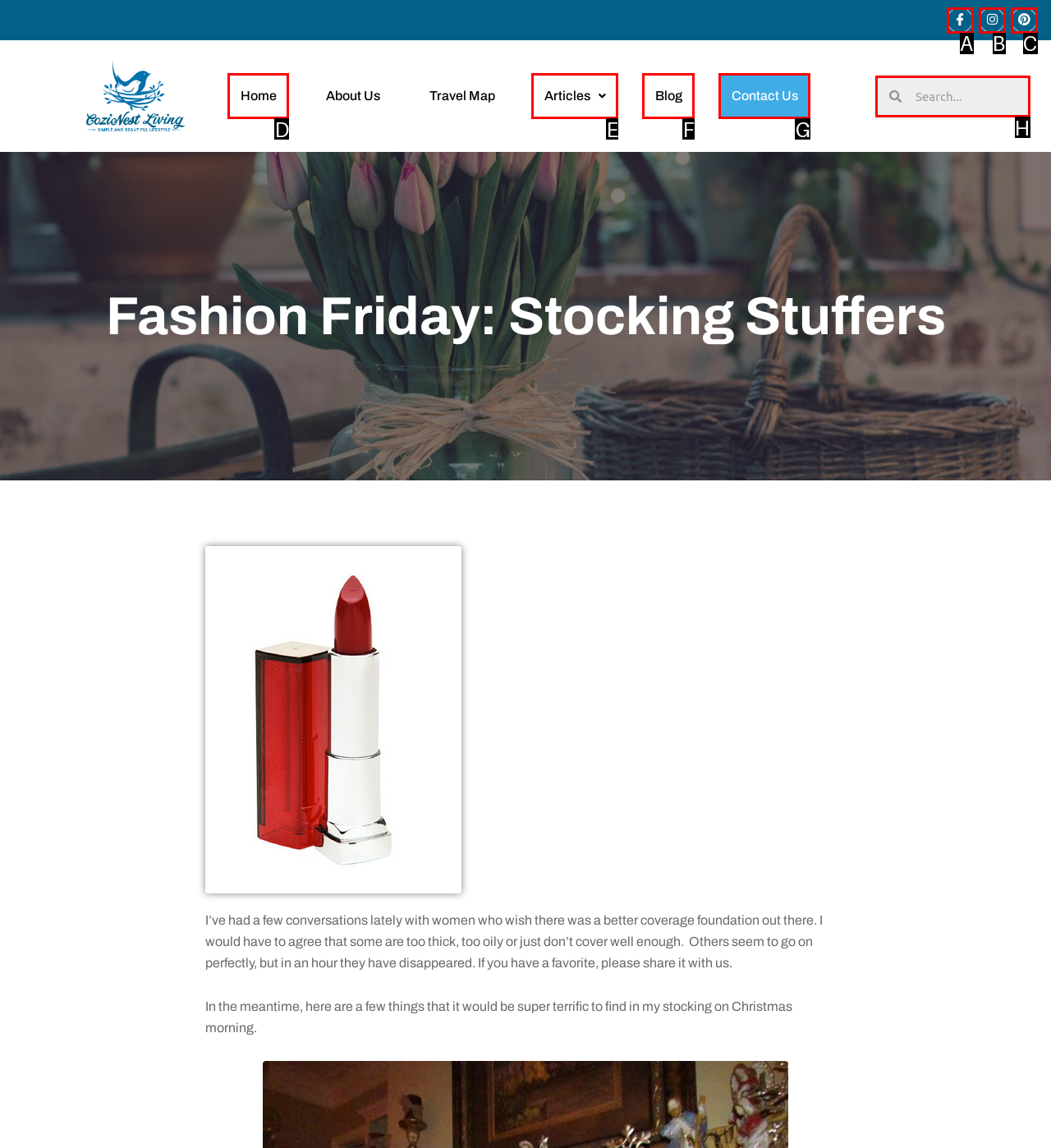Tell me which option I should click to complete the following task: Search for something Answer with the option's letter from the given choices directly.

H